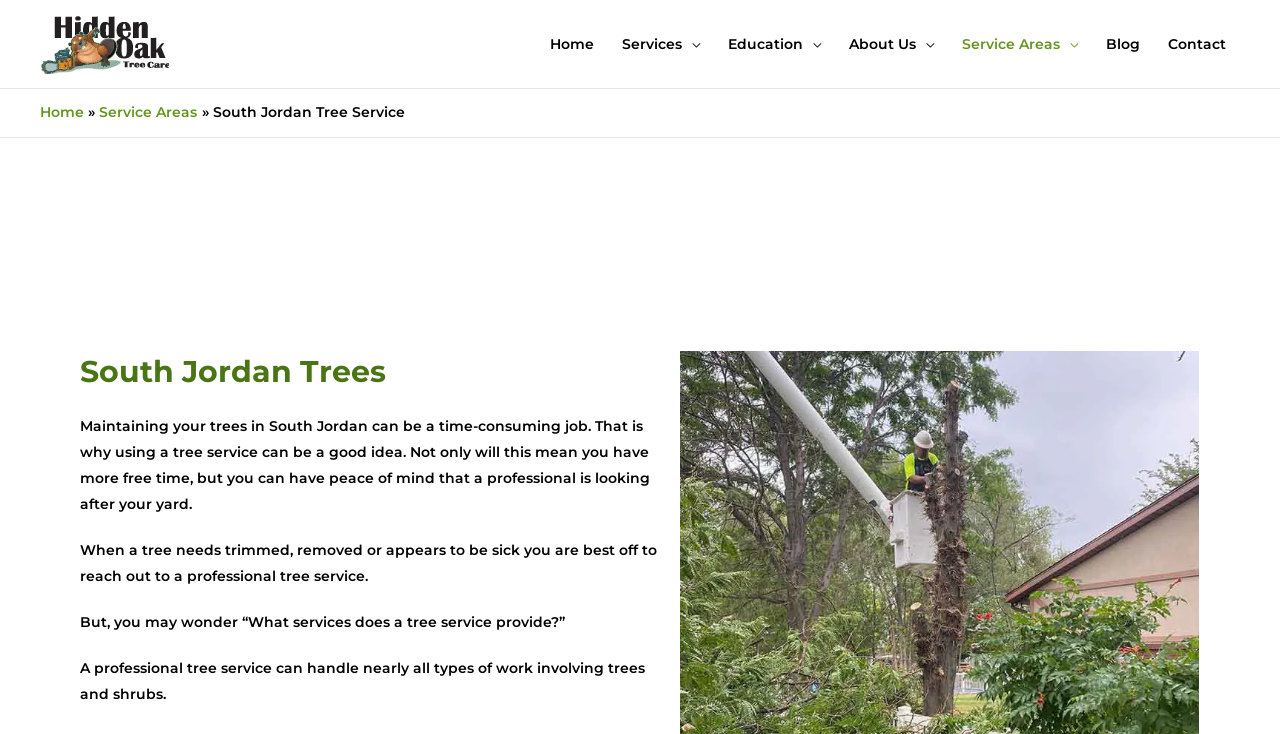Identify the bounding box coordinates for the UI element that matches this description: "Service Areas".

[0.078, 0.14, 0.154, 0.165]